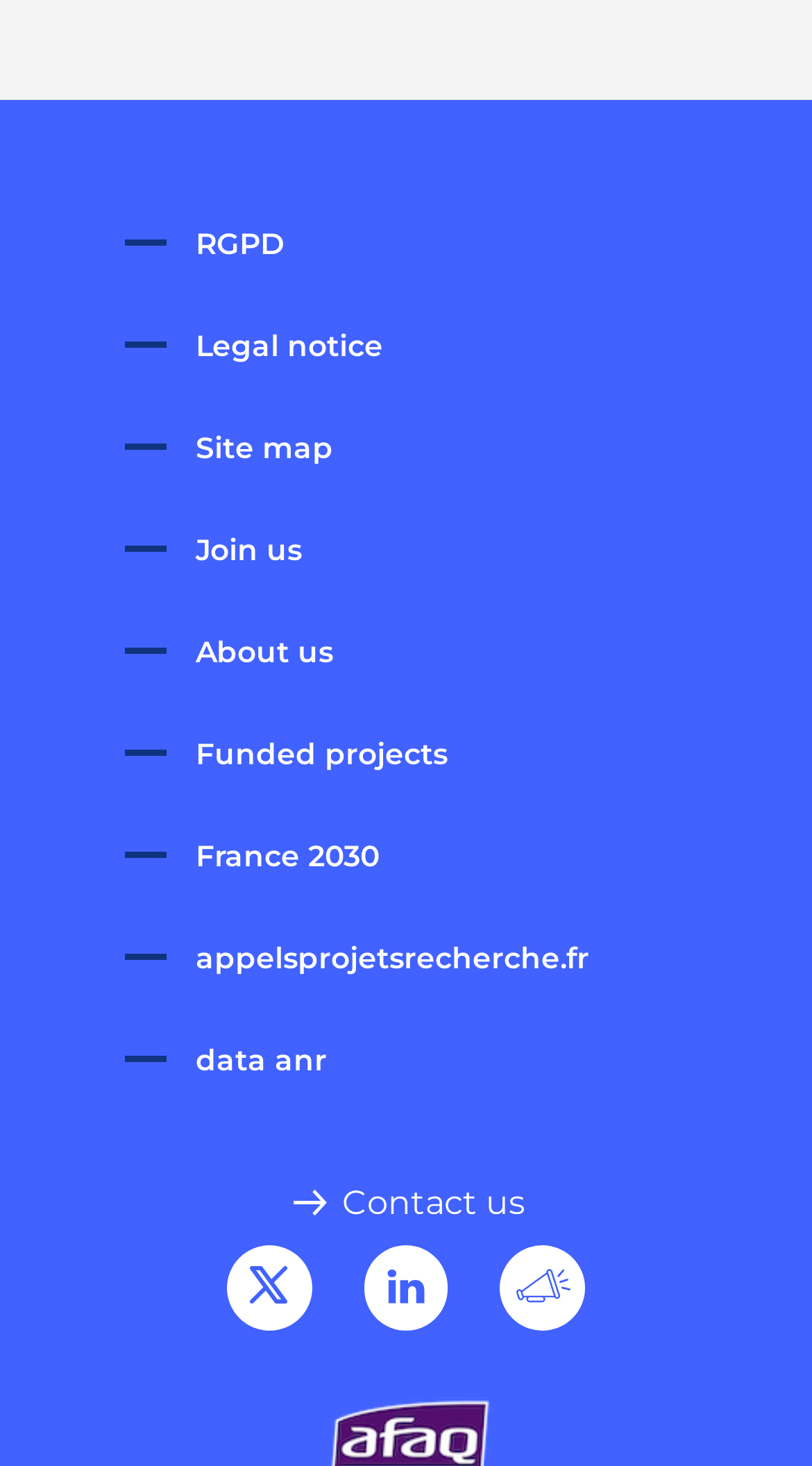Locate the bounding box coordinates of the clickable area needed to fulfill the instruction: "Follow on Twitter".

[0.279, 0.85, 0.384, 0.908]